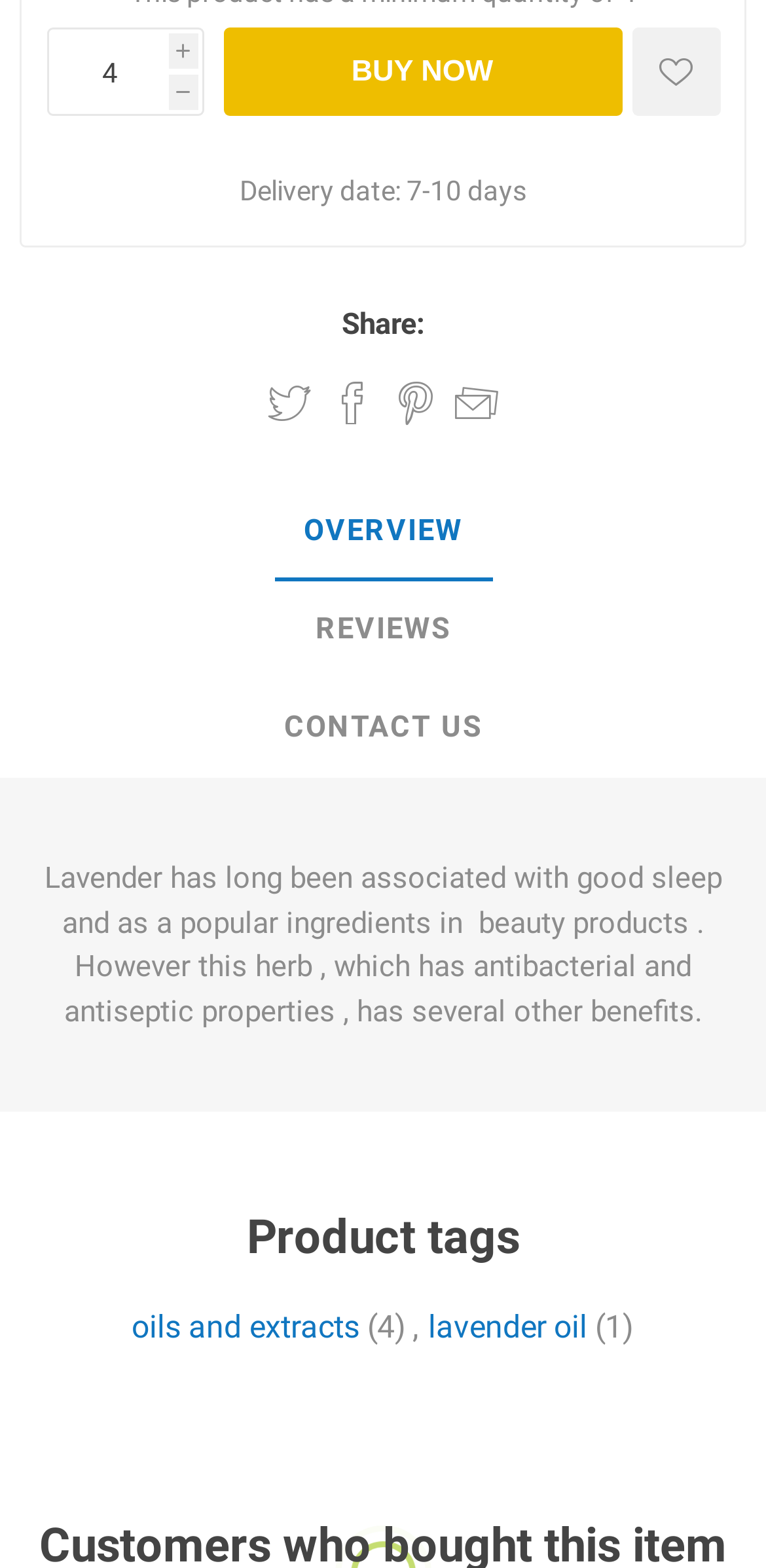Determine the bounding box for the HTML element described here: "oils and extracts". The coordinates should be given as [left, top, right, bottom] with each number being a float between 0 and 1.

[0.172, 0.832, 0.469, 0.862]